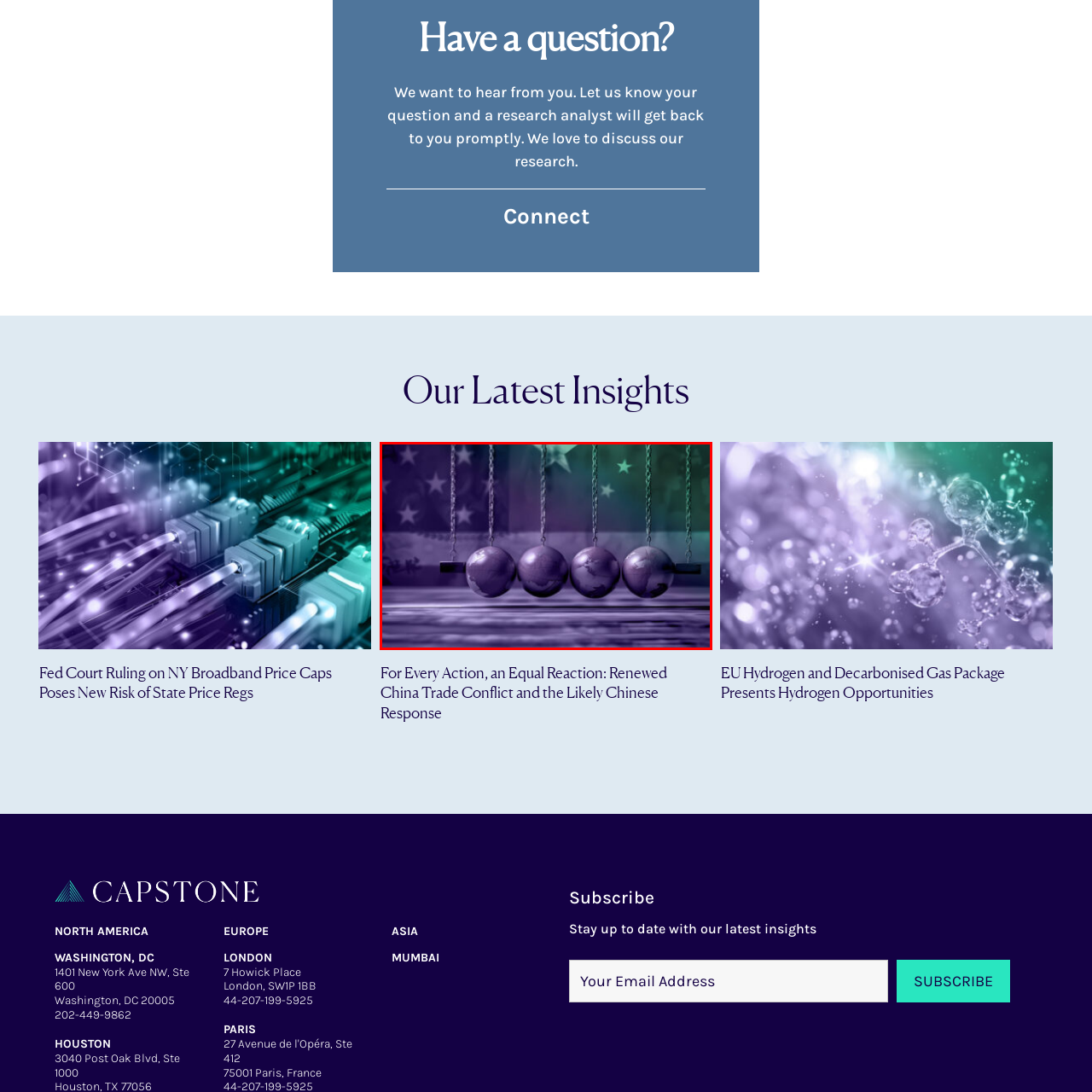What is the atmosphere evoked by the colors used in the image?
Look closely at the image marked with a red bounding box and answer the question with as much detail as possible, drawing from the image.

The colors used in the image create an atmospheric effect that evokes tension and movement, reflecting the ongoing discussions and strategies surrounding international trade policies.